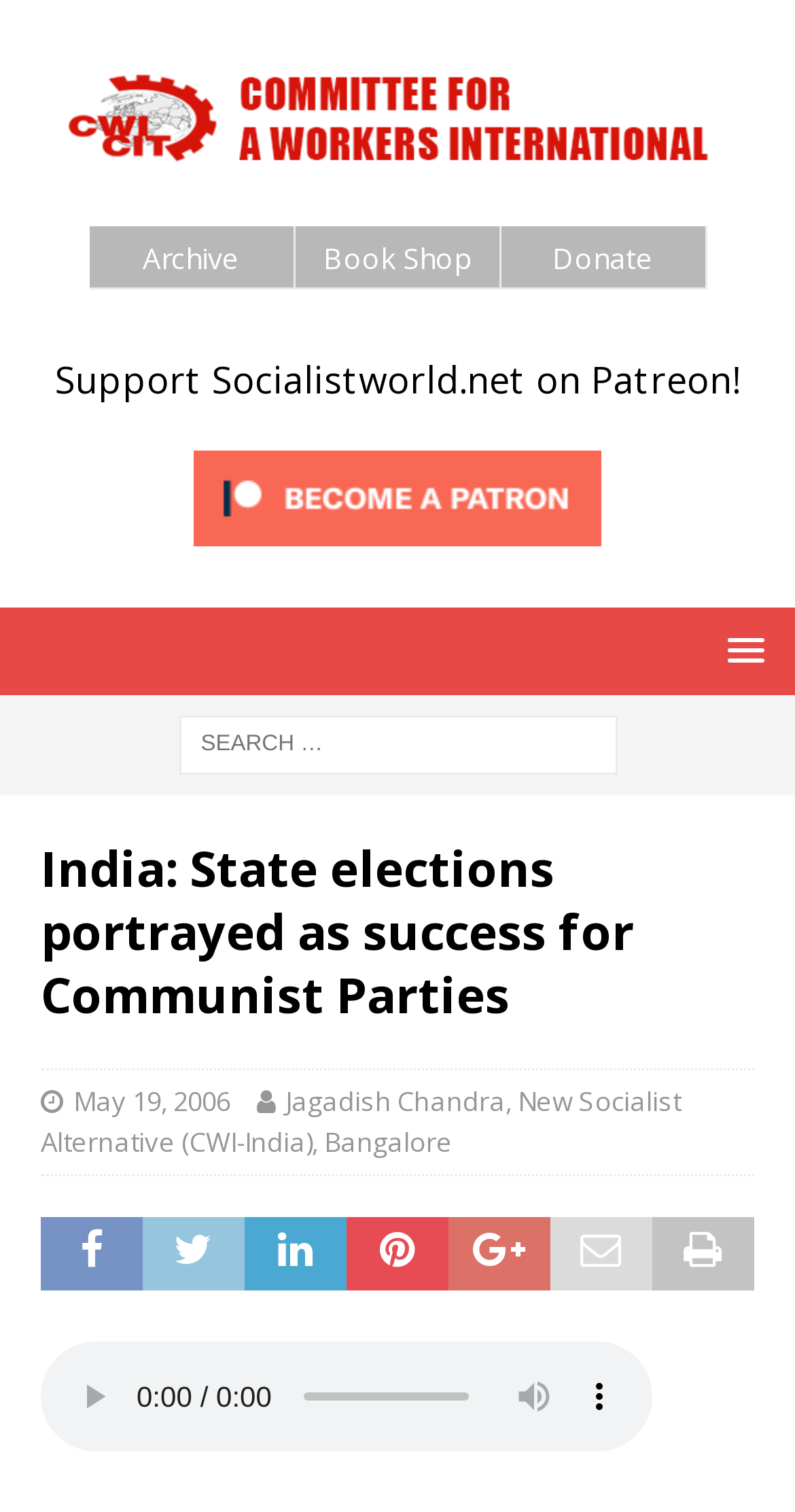Identify the bounding box coordinates of the section to be clicked to complete the task described by the following instruction: "Become a patron at Patreon". The coordinates should be four float numbers between 0 and 1, formatted as [left, top, right, bottom].

[0.244, 0.298, 0.756, 0.361]